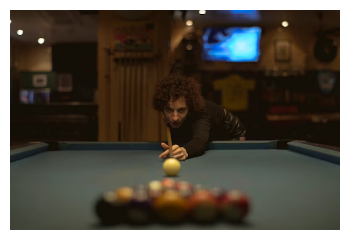Provide a brief response in the form of a single word or phrase:
What type of atmosphere does the soft lighting enhance?

The atmosphere of the bar